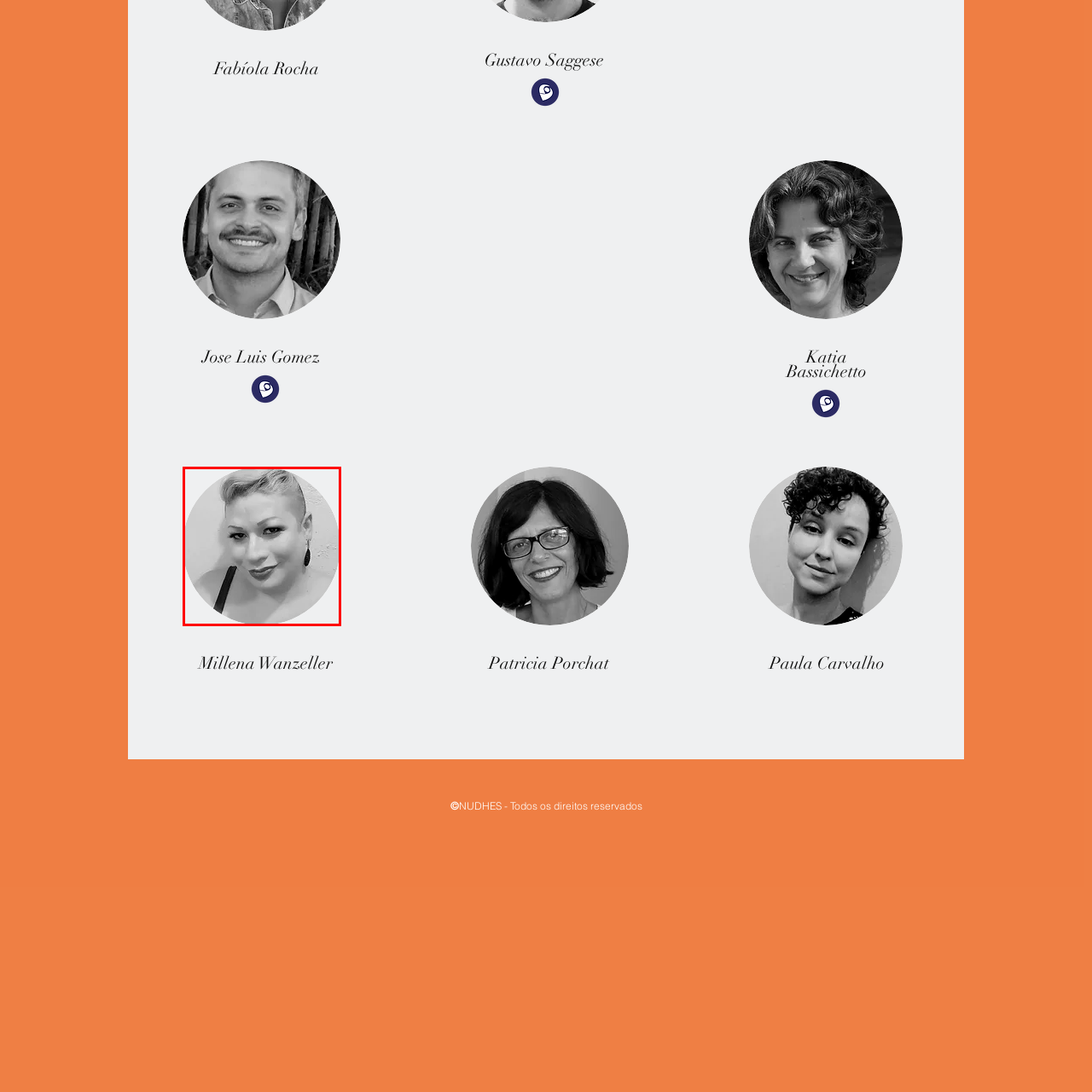What is notable about the woman's hair?
Direct your attention to the image encased in the red bounding box and answer the question thoroughly, relying on the visual data provided.

The woman's hair is notable because it is short and stylish, with one side primarily shaved, giving her a unique and edgy look that complements her overall confident and charismatic demeanor.